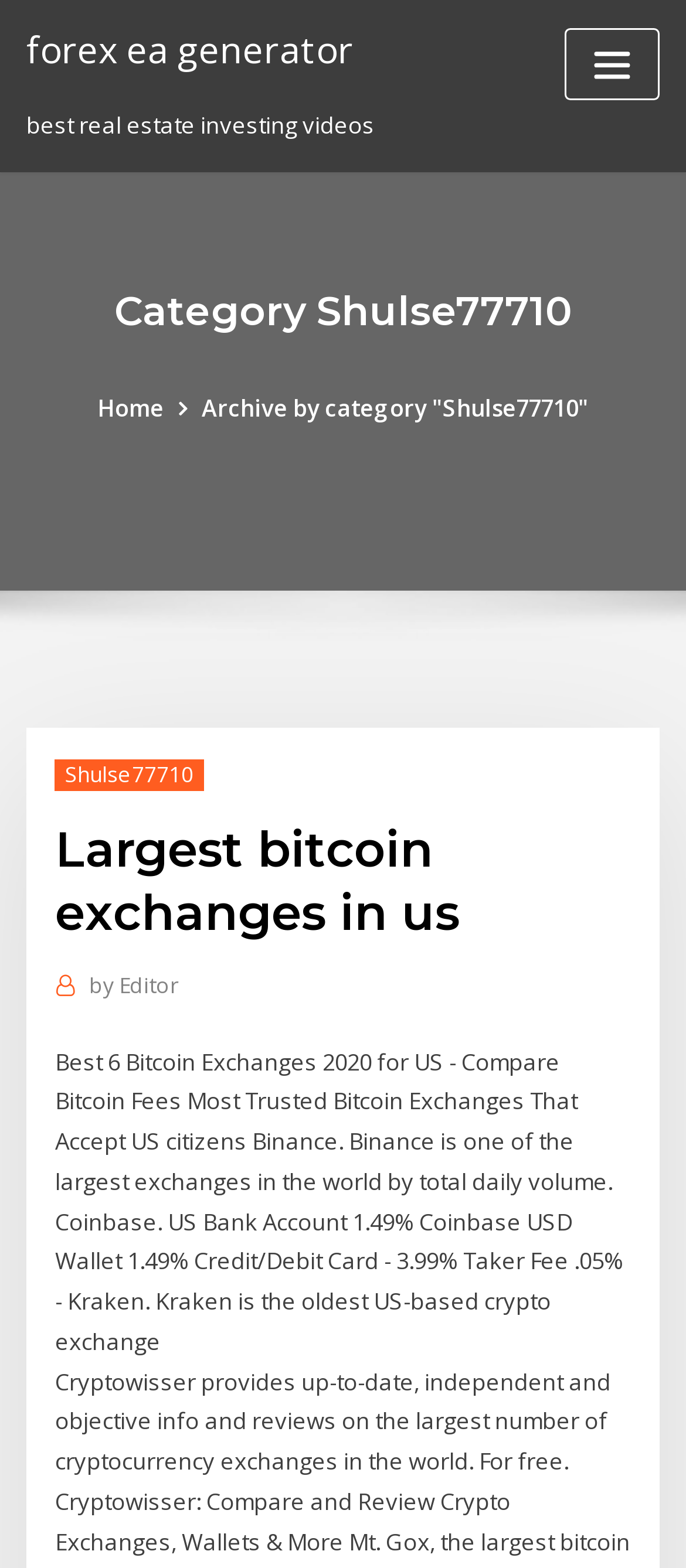Provide the bounding box coordinates for the UI element described in this sentence: "forex ea generator". The coordinates should be four float values between 0 and 1, i.e., [left, top, right, bottom].

[0.038, 0.016, 0.515, 0.047]